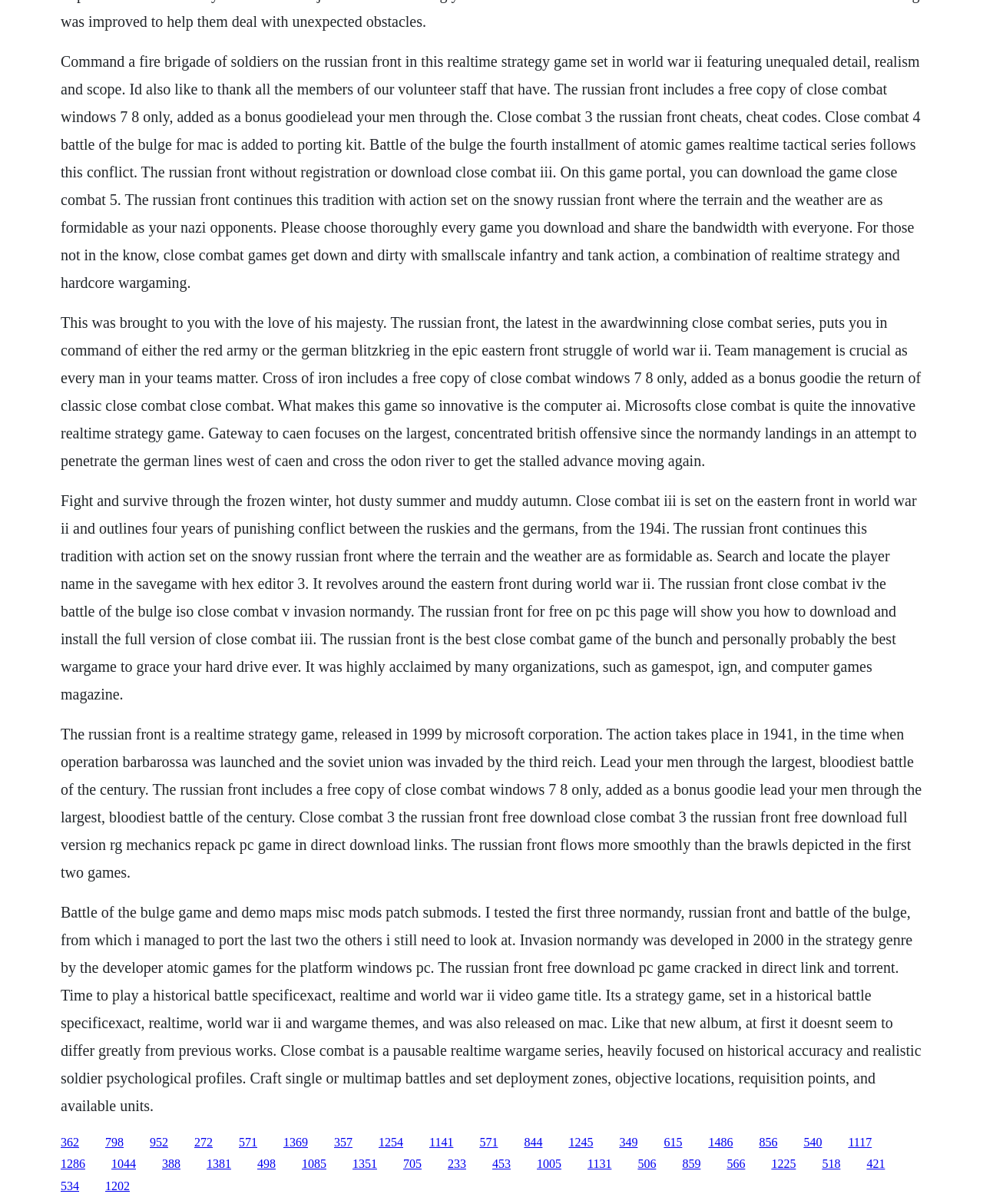What is the game series mentioned on this webpage?
Please provide a comprehensive answer based on the details in the screenshot.

By analyzing the text content of the webpage, I found that the game series 'Close Combat' is mentioned multiple times, indicating that this webpage is related to this game series.